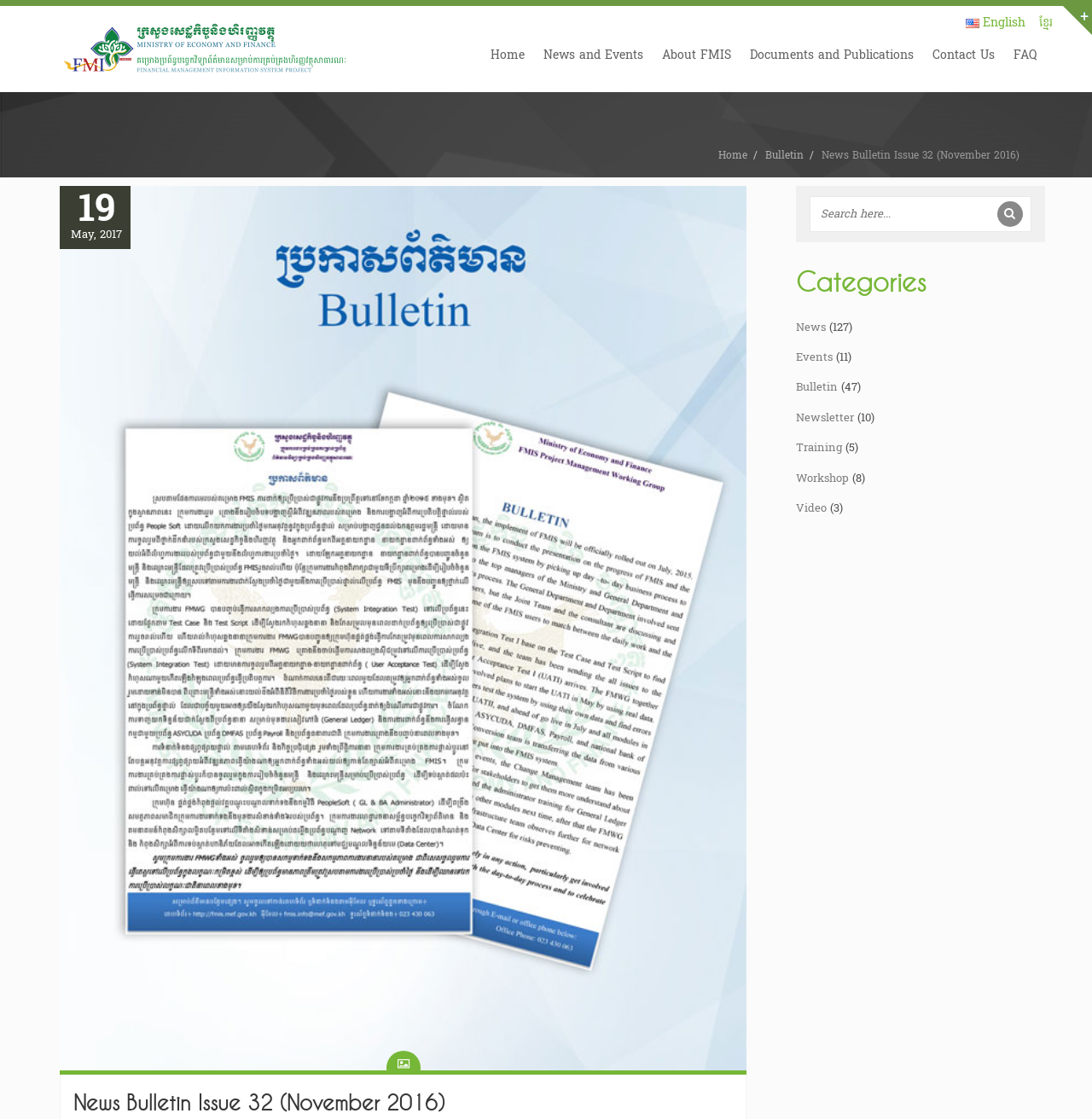What is the title of the current news bulletin?
Please respond to the question with a detailed and well-explained answer.

I can see a heading on the webpage that reads 'News Bulletin Issue 32 (November 2016)', which is also the title of the current news bulletin.